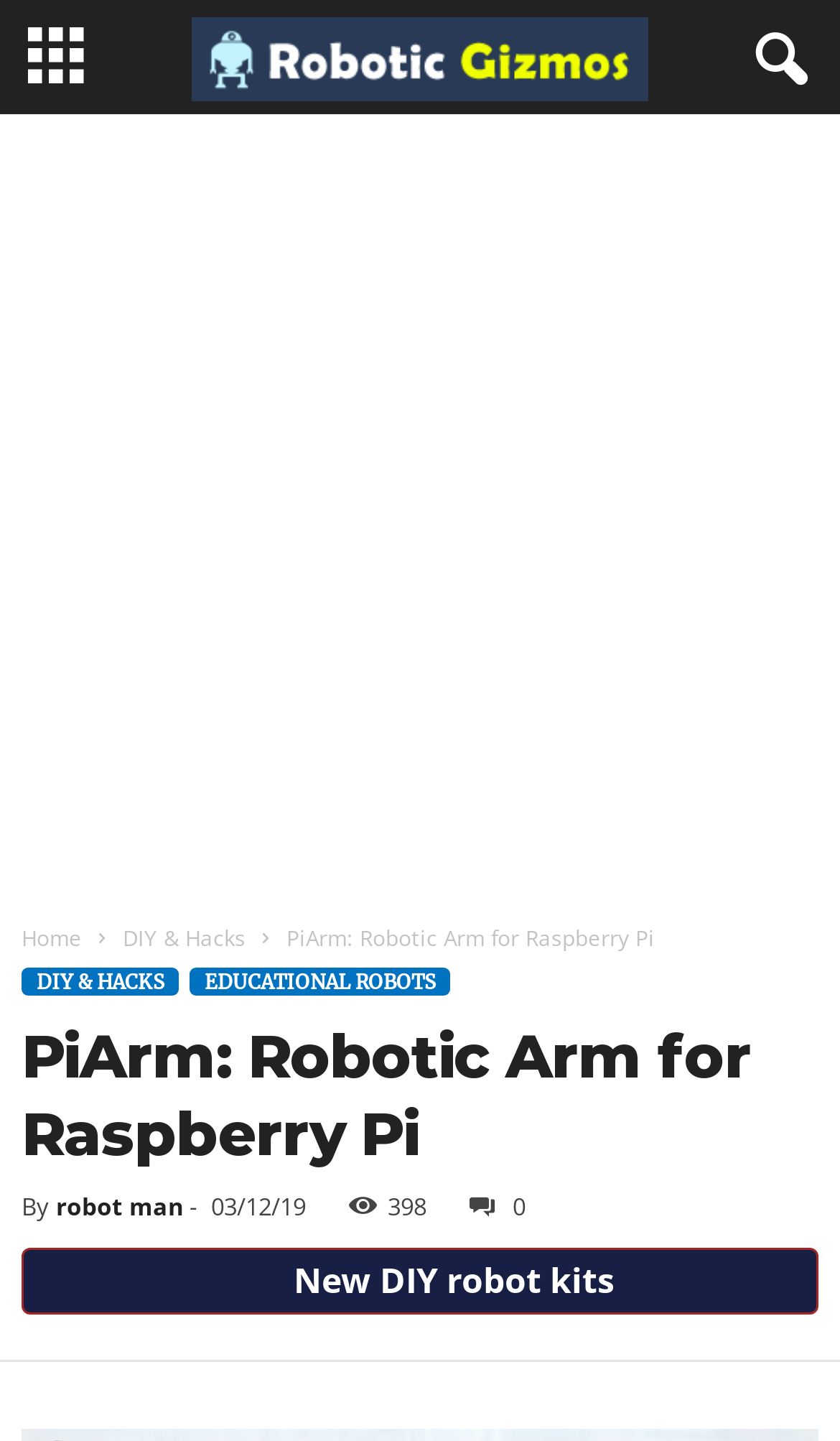For the element described, predict the bounding box coordinates as (top-left x, top-left y, bottom-right x, bottom-right y). All values should be between 0 and 1. Element description: 😎 New DIY robot kits

[0.026, 0.35, 0.974, 0.396]